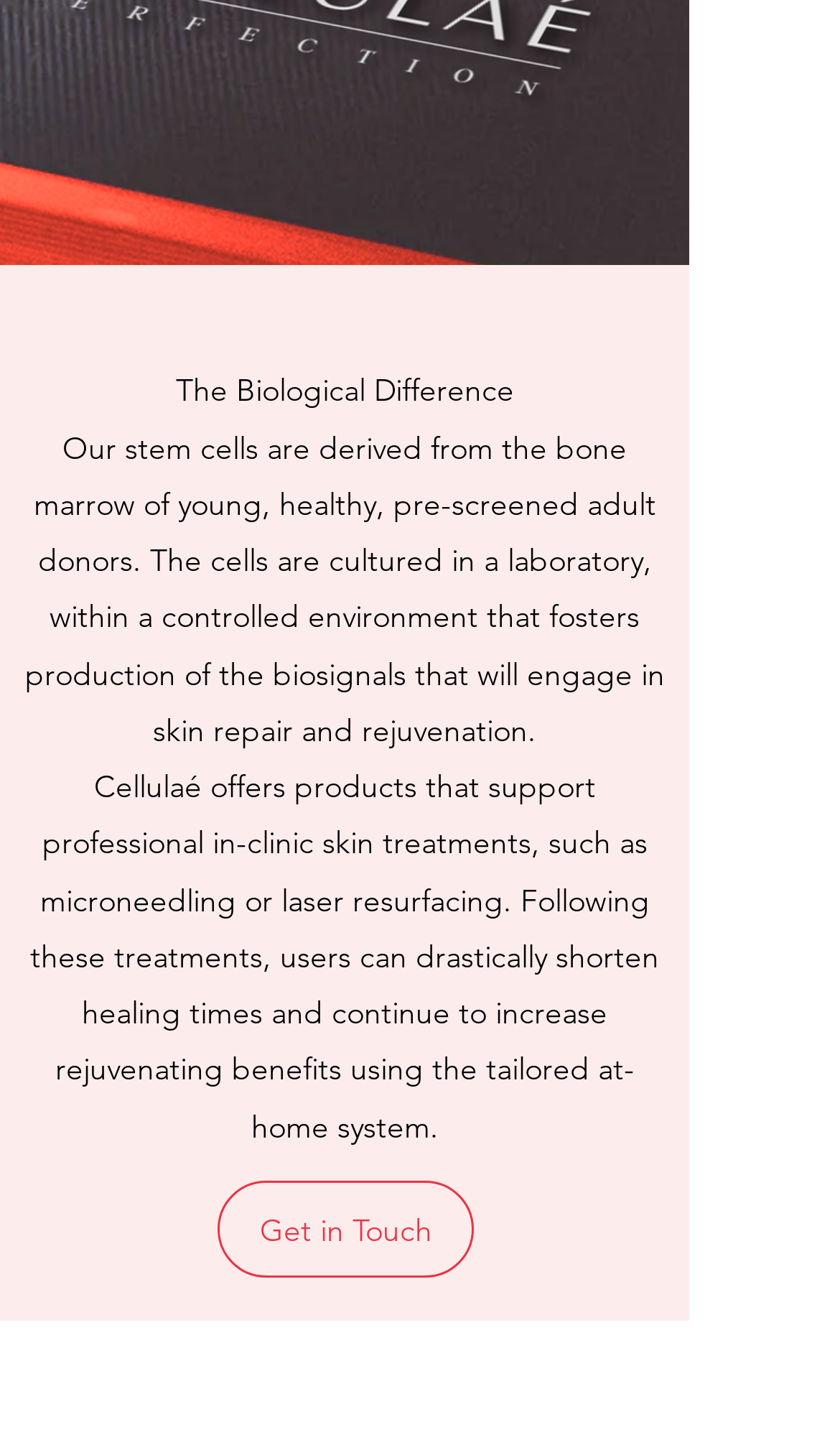Provide the bounding box coordinates of the HTML element this sentence describes: "Get in Touch".

[0.259, 0.815, 0.564, 0.882]